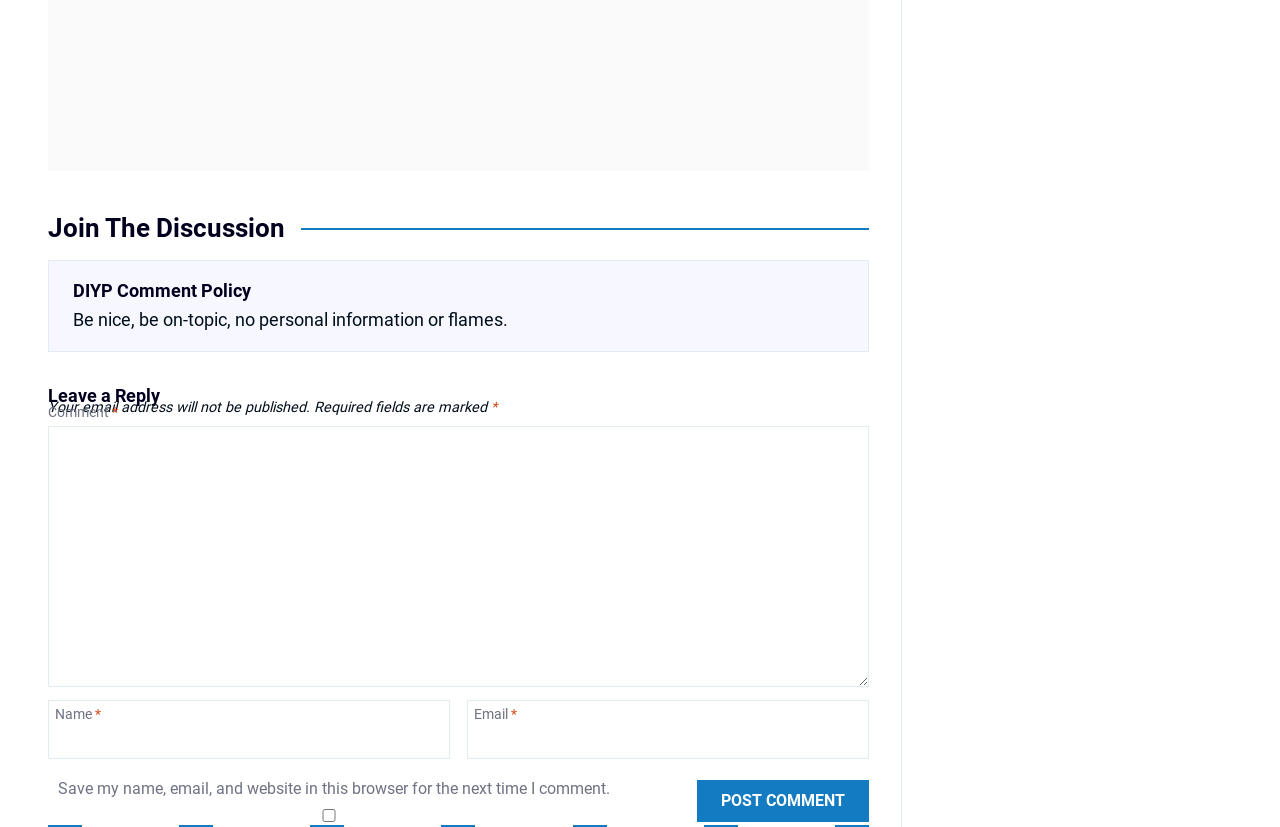Find the bounding box coordinates of the clickable element required to execute the following instruction: "Save your information for next time". Provide the coordinates as four float numbers between 0 and 1, i.e., [left, top, right, bottom].

[0.038, 0.978, 0.476, 0.994]